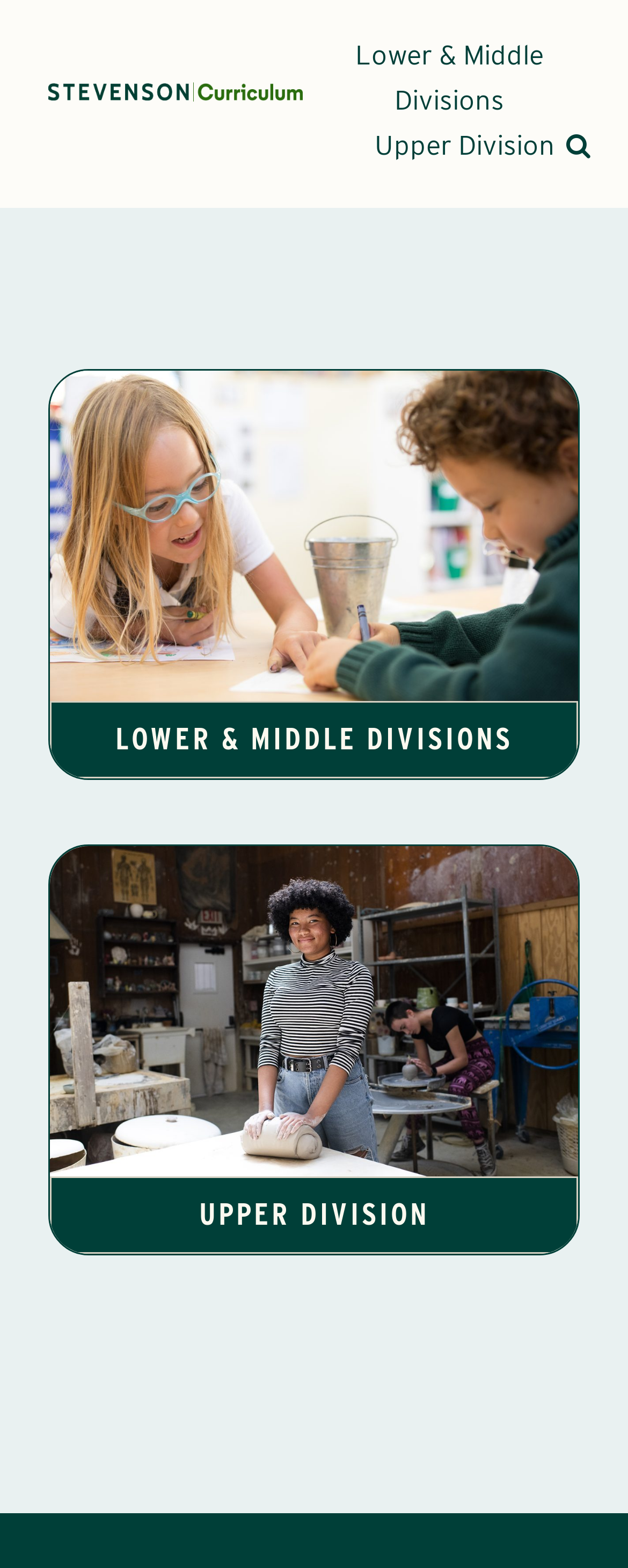What is the text of the first link under the 'Splash Menu'?
Using the image as a reference, give an elaborate response to the question.

I checked the OCR text of the first link under the 'Splash Menu' navigation element, which is 'Lower & Middle Divisions'.